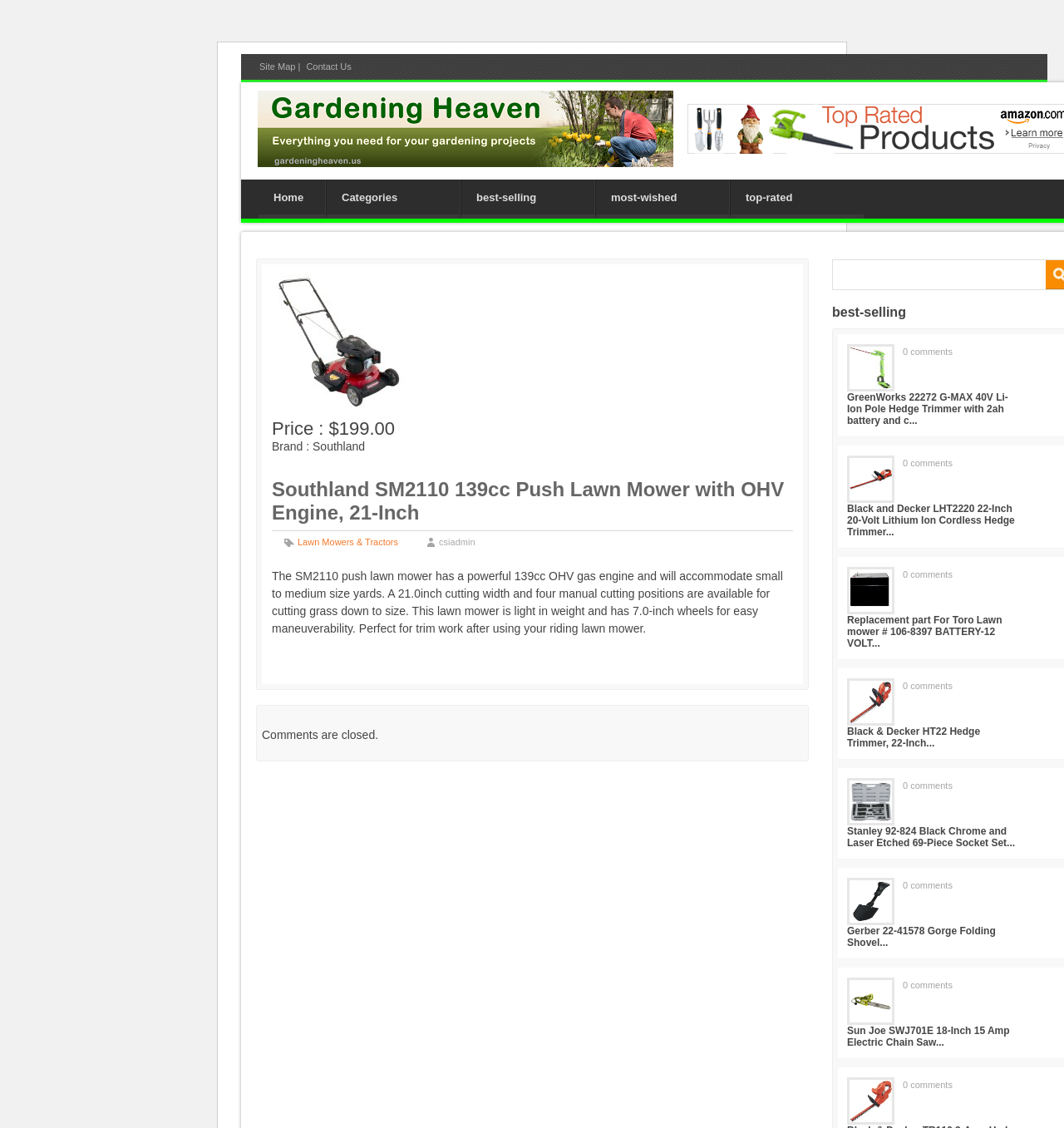Please identify the bounding box coordinates of the element I should click to complete this instruction: 'View the product details of 'Lawn Mowers & Tractors''. The coordinates should be given as four float numbers between 0 and 1, like this: [left, top, right, bottom].

[0.28, 0.476, 0.374, 0.485]